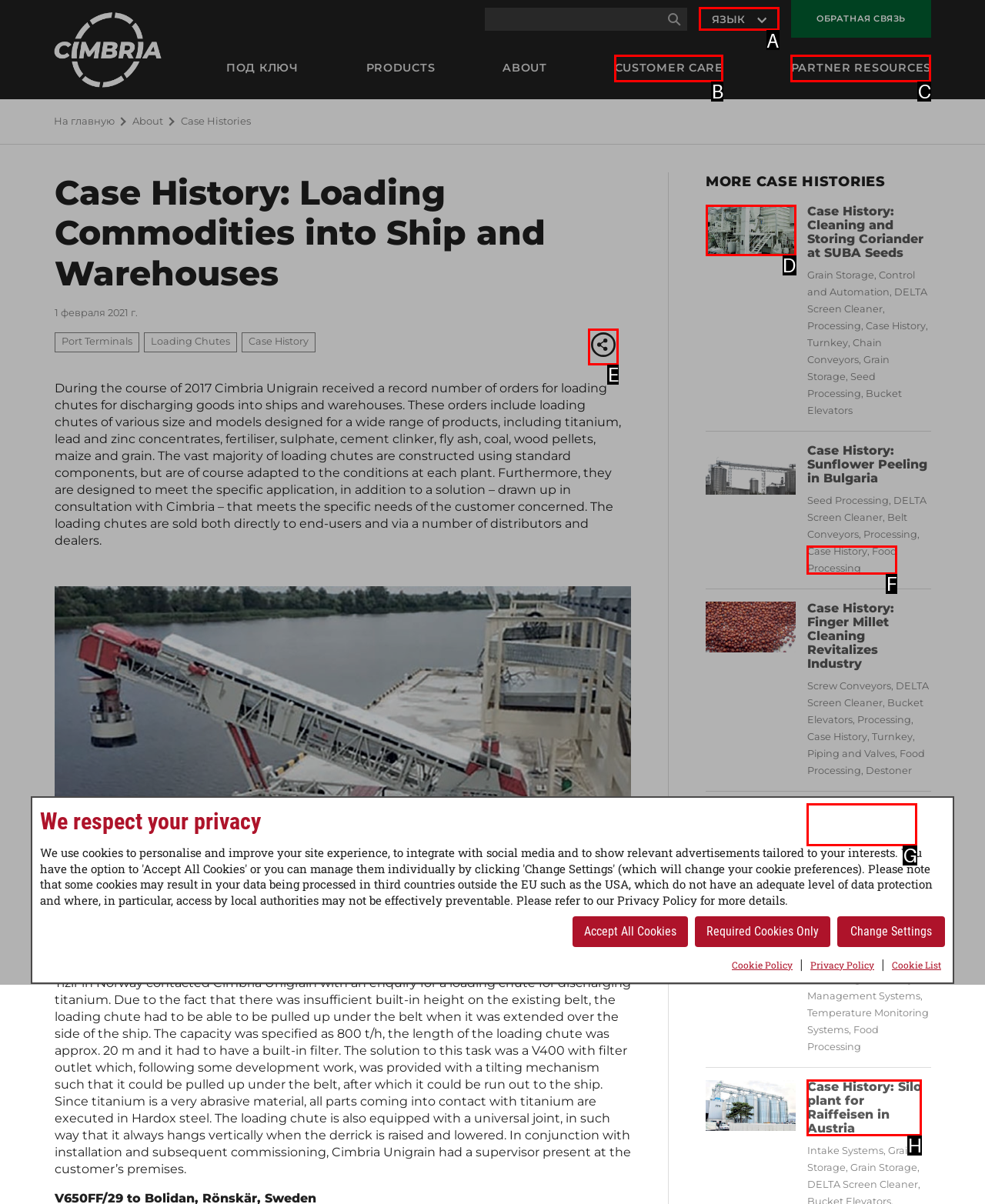Tell me which one HTML element I should click to complete the following task: Share this case history Answer with the option's letter from the given choices directly.

E